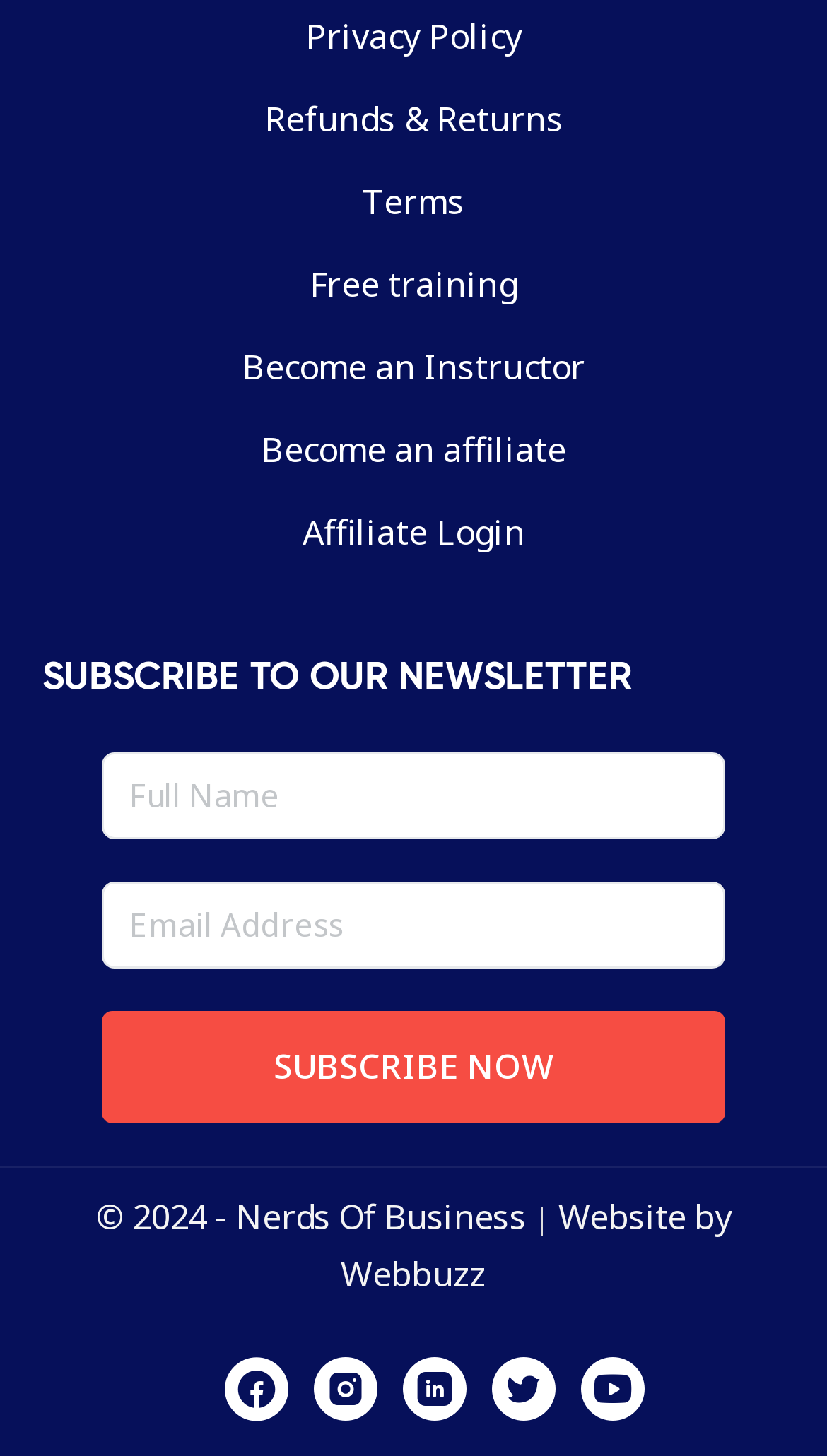Please specify the bounding box coordinates for the clickable region that will help you carry out the instruction: "Enter your full name".

[0.123, 0.516, 0.877, 0.576]